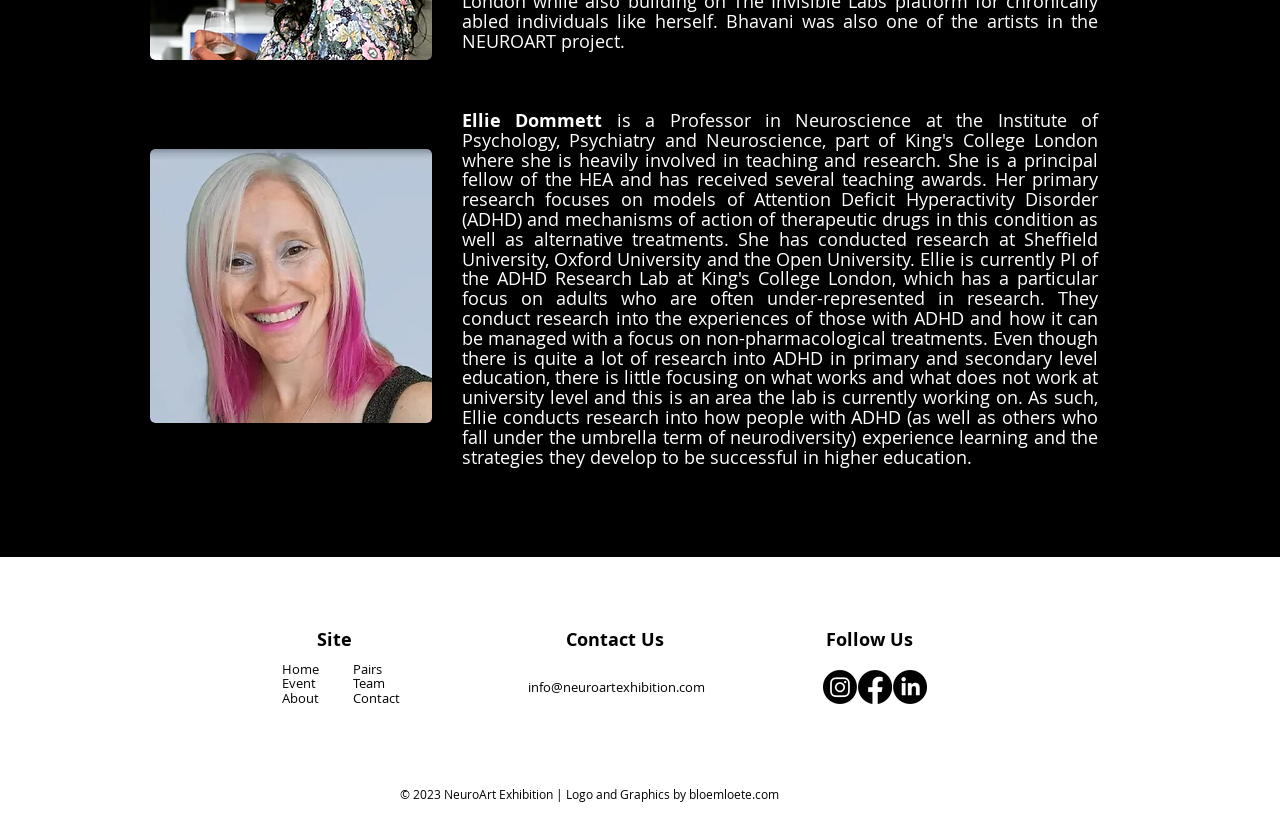Determine the bounding box coordinates of the clickable element necessary to fulfill the instruction: "Learn more about the Team". Provide the coordinates as four float numbers within the 0 to 1 range, i.e., [left, top, right, bottom].

[0.276, 0.822, 0.301, 0.844]